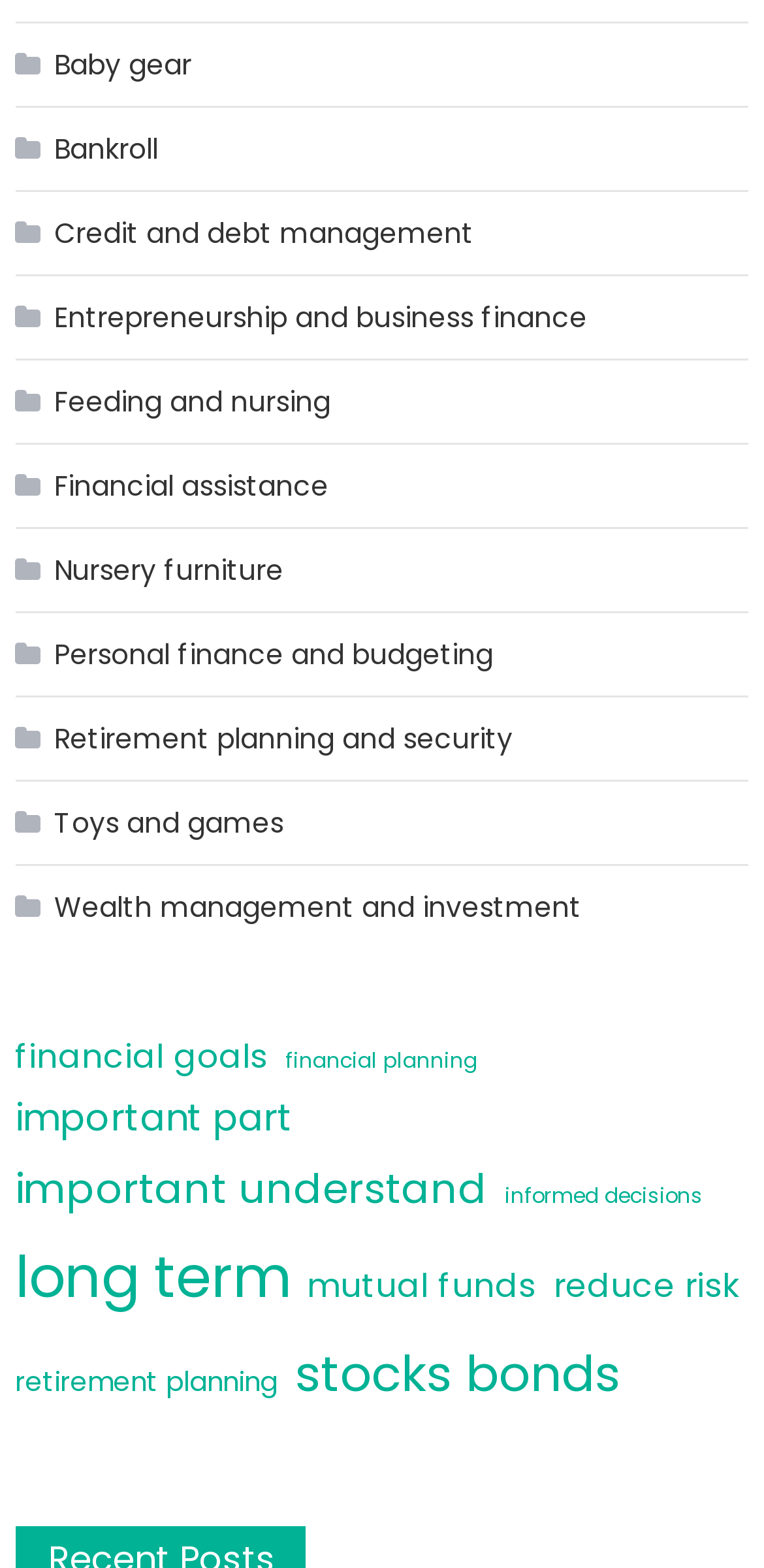By analyzing the image, answer the following question with a detailed response: What are the main categories on this webpage?

Based on the links provided on the webpage, it appears that the main categories are related to financial topics, including baby gear, bankroll, credit and debt management, entrepreneurship and business finance, and more.